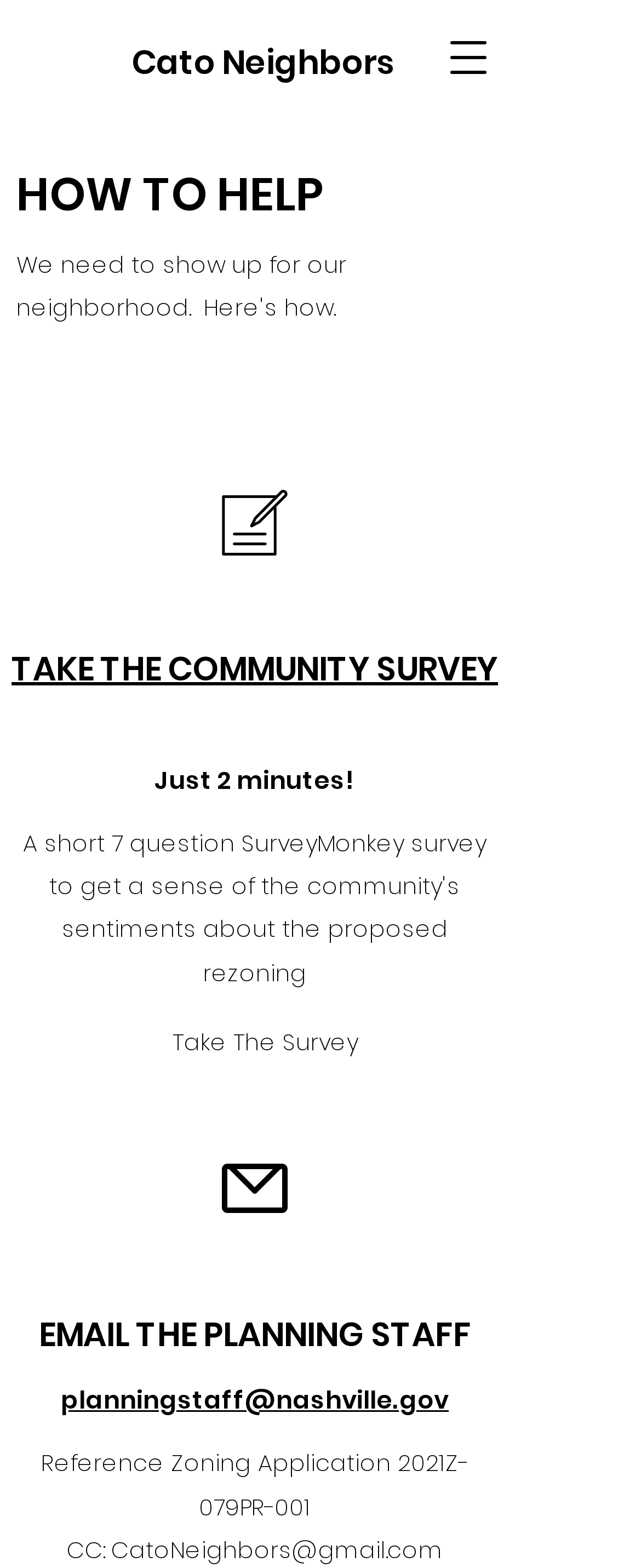Find the bounding box coordinates of the element's region that should be clicked in order to follow the given instruction: "Open navigation menu". The coordinates should consist of four float numbers between 0 and 1, i.e., [left, top, right, bottom].

[0.679, 0.016, 0.782, 0.058]